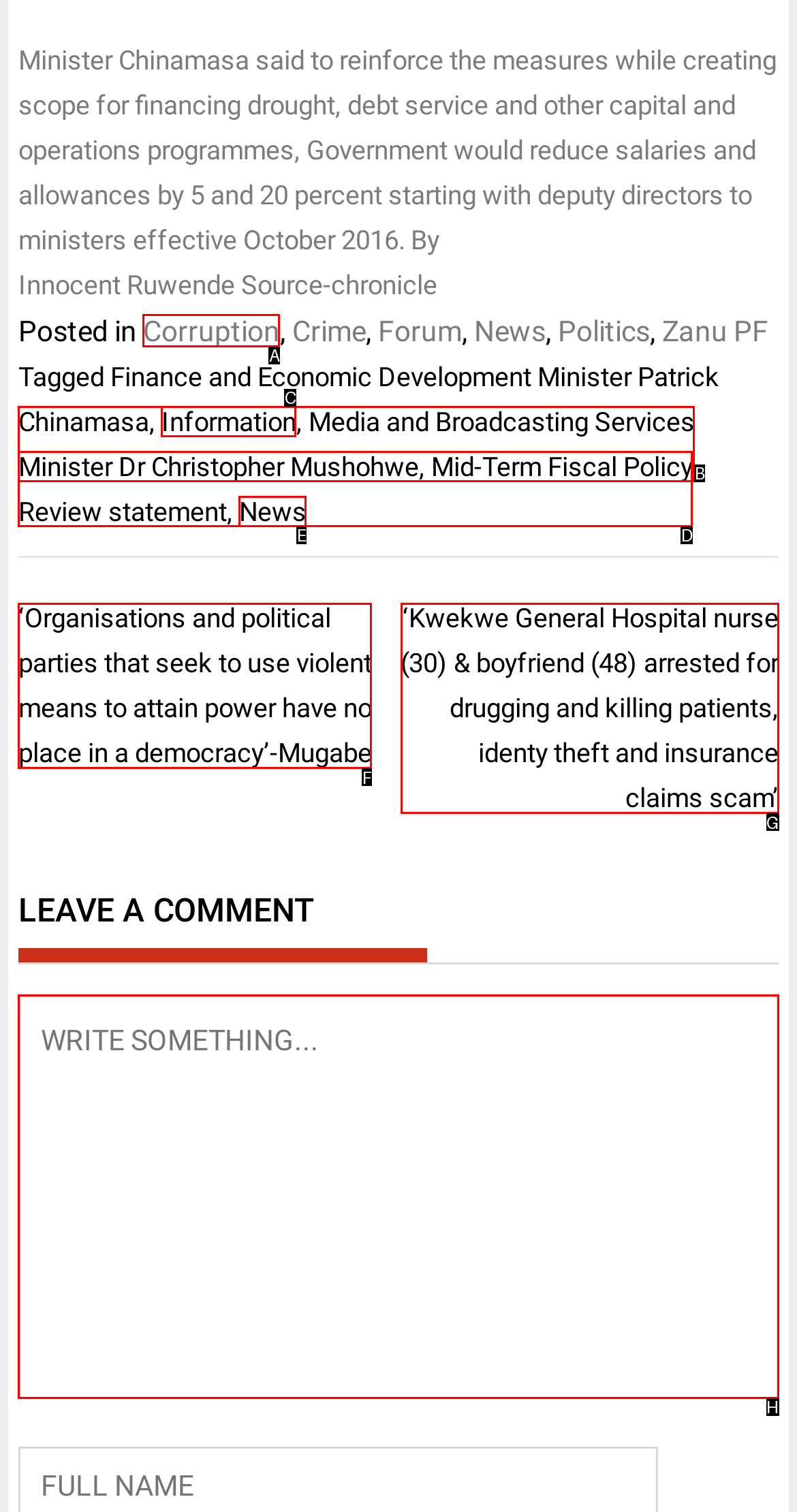Which UI element should be clicked to perform the following task: Leave a comment? Answer with the corresponding letter from the choices.

H